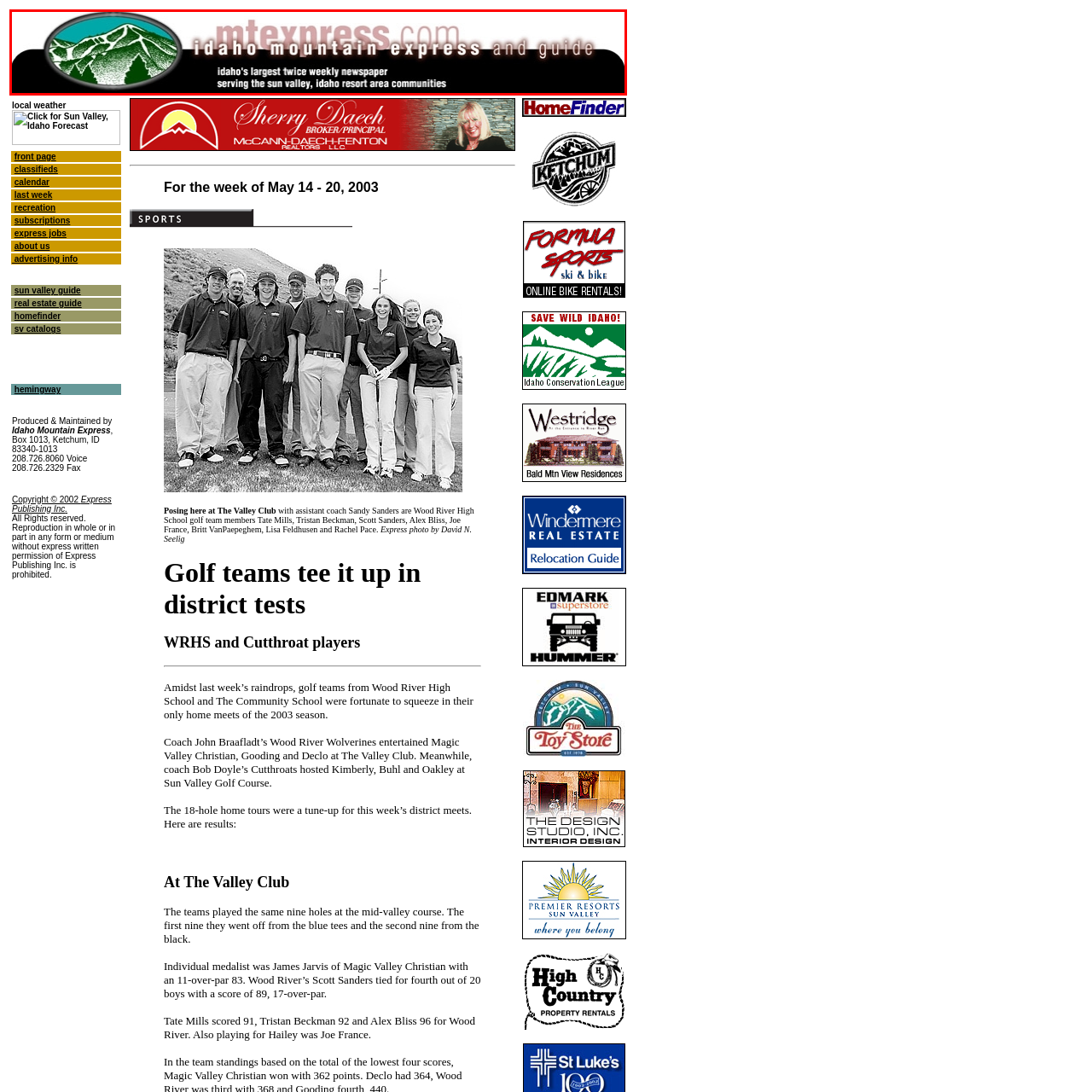What is the frequency of the newspaper?
Carefully examine the image highlighted by the red bounding box and provide a detailed answer to the question.

The tagline below the newspaper's name mentions that it is the largest twice-weekly newspaper in the area, indicating the frequency of its publication.